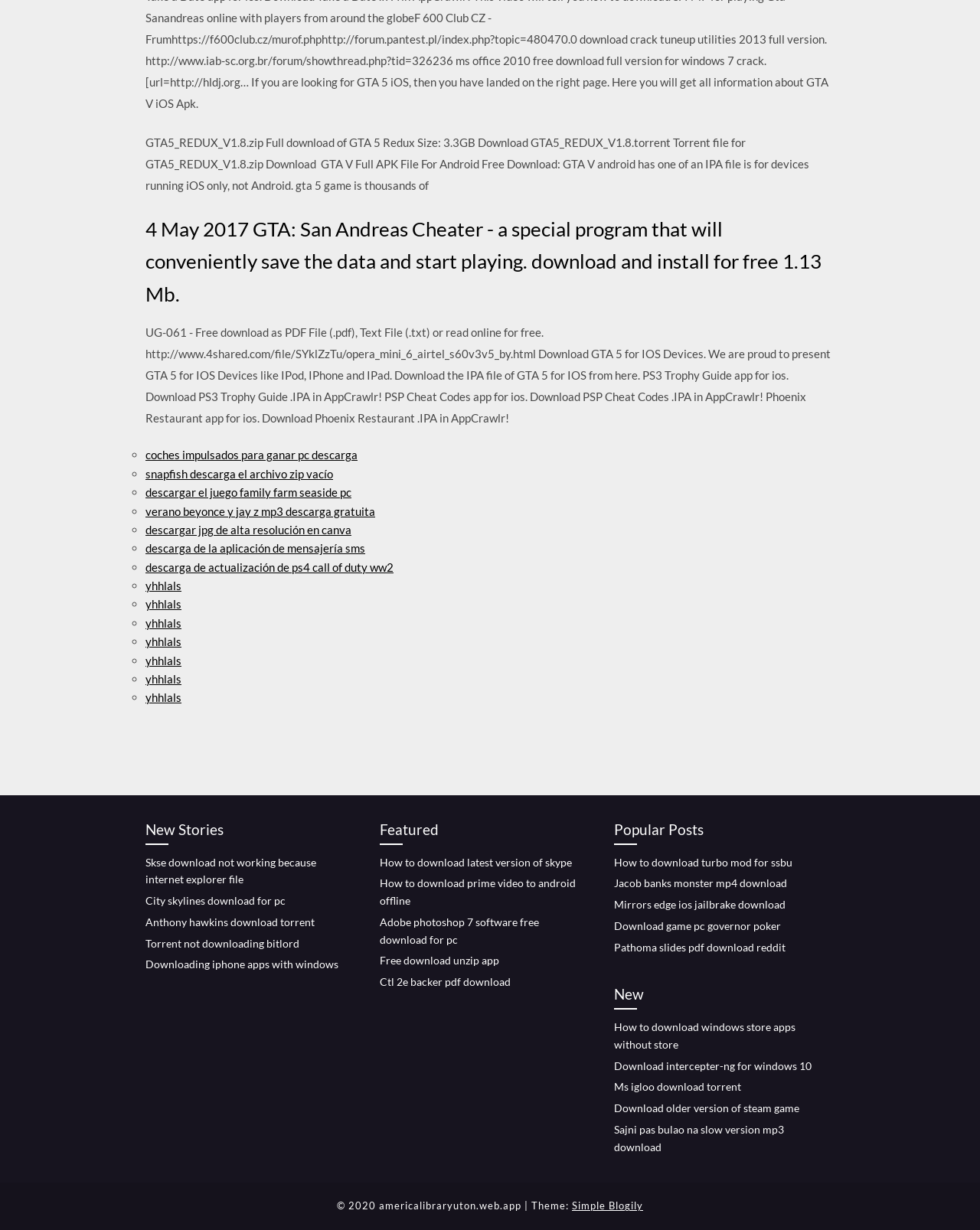Please specify the bounding box coordinates of the region to click in order to perform the following instruction: "Download GTA 5 Redux".

[0.148, 0.11, 0.826, 0.156]